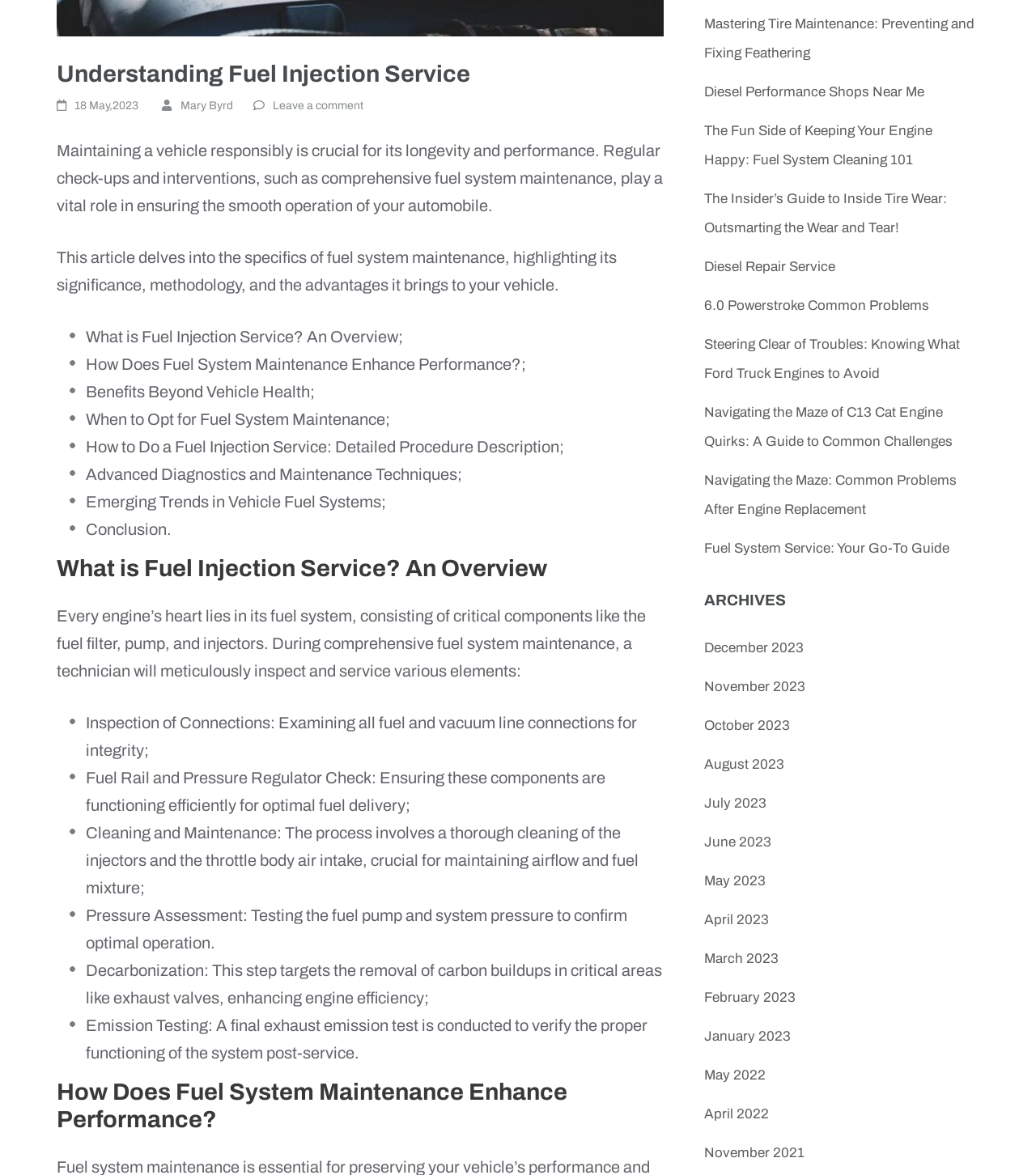Given the element description Leave a comment, predict the bounding box coordinates for the UI element in the webpage screenshot. The format should be (top-left x, top-left y, bottom-right x, bottom-right y), and the values should be between 0 and 1.

[0.263, 0.085, 0.35, 0.095]